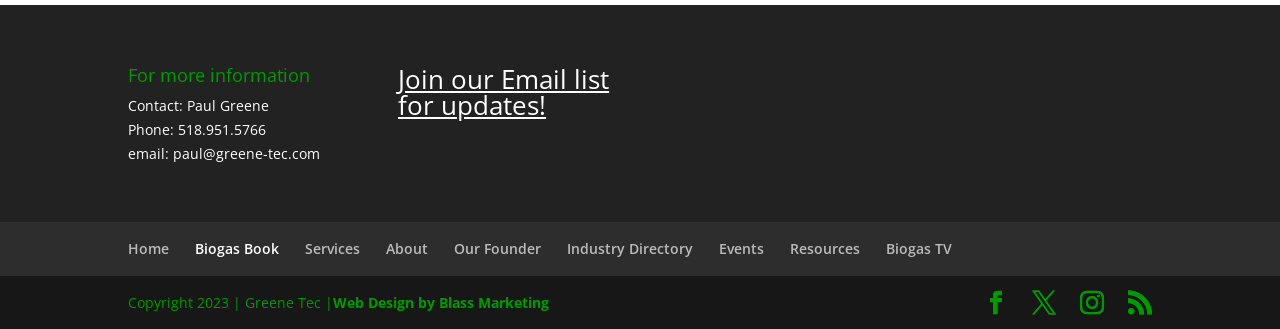From the element description: "About", extract the bounding box coordinates of the UI element. The coordinates should be expressed as four float numbers between 0 and 1, in the order [left, top, right, bottom].

[0.302, 0.726, 0.334, 0.783]